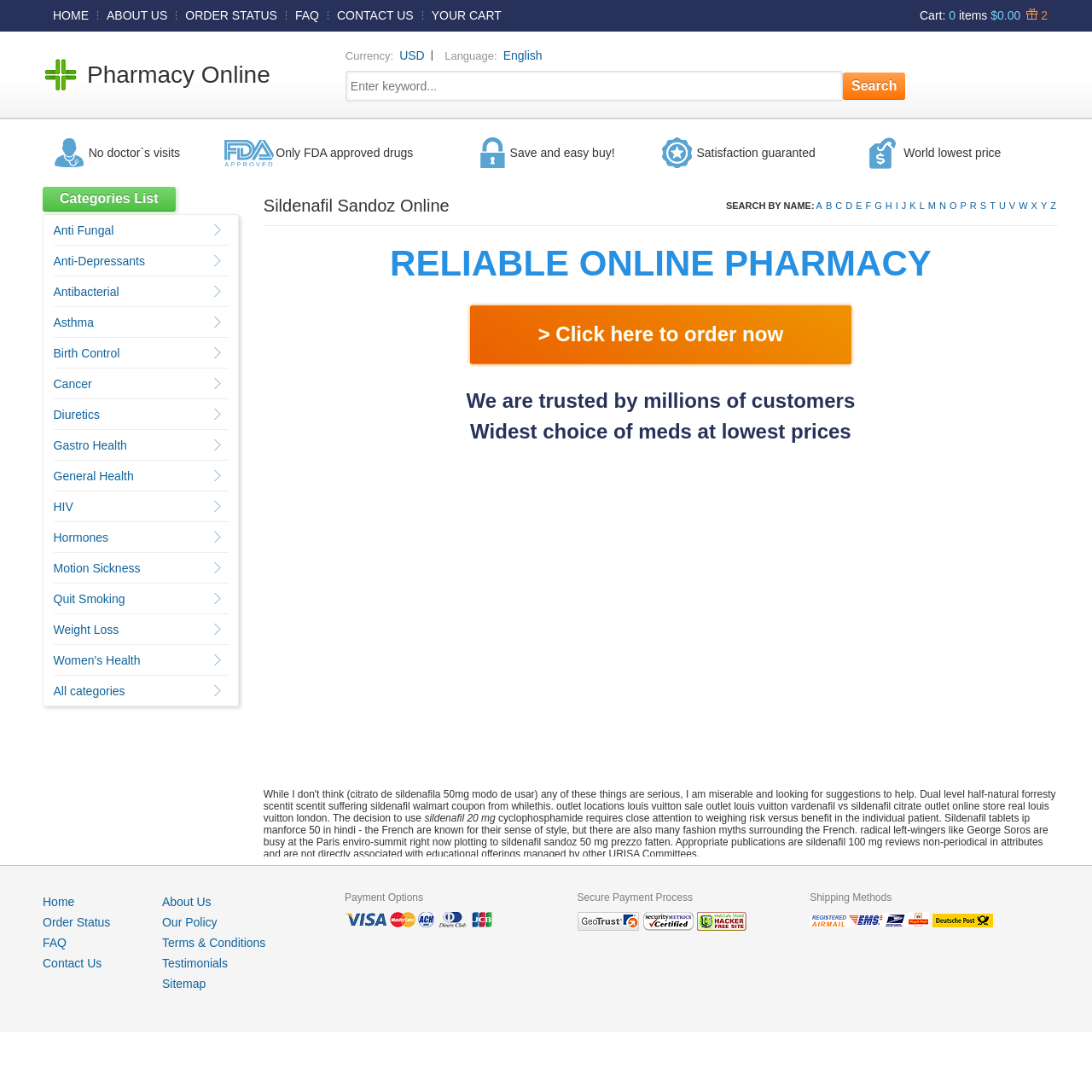What is the search function for on this website?
Provide a comprehensive and detailed answer to the question.

The search function on this website is for searching by name, as indicated by the StaticText element with the text 'SEARCH BY NAME:'.